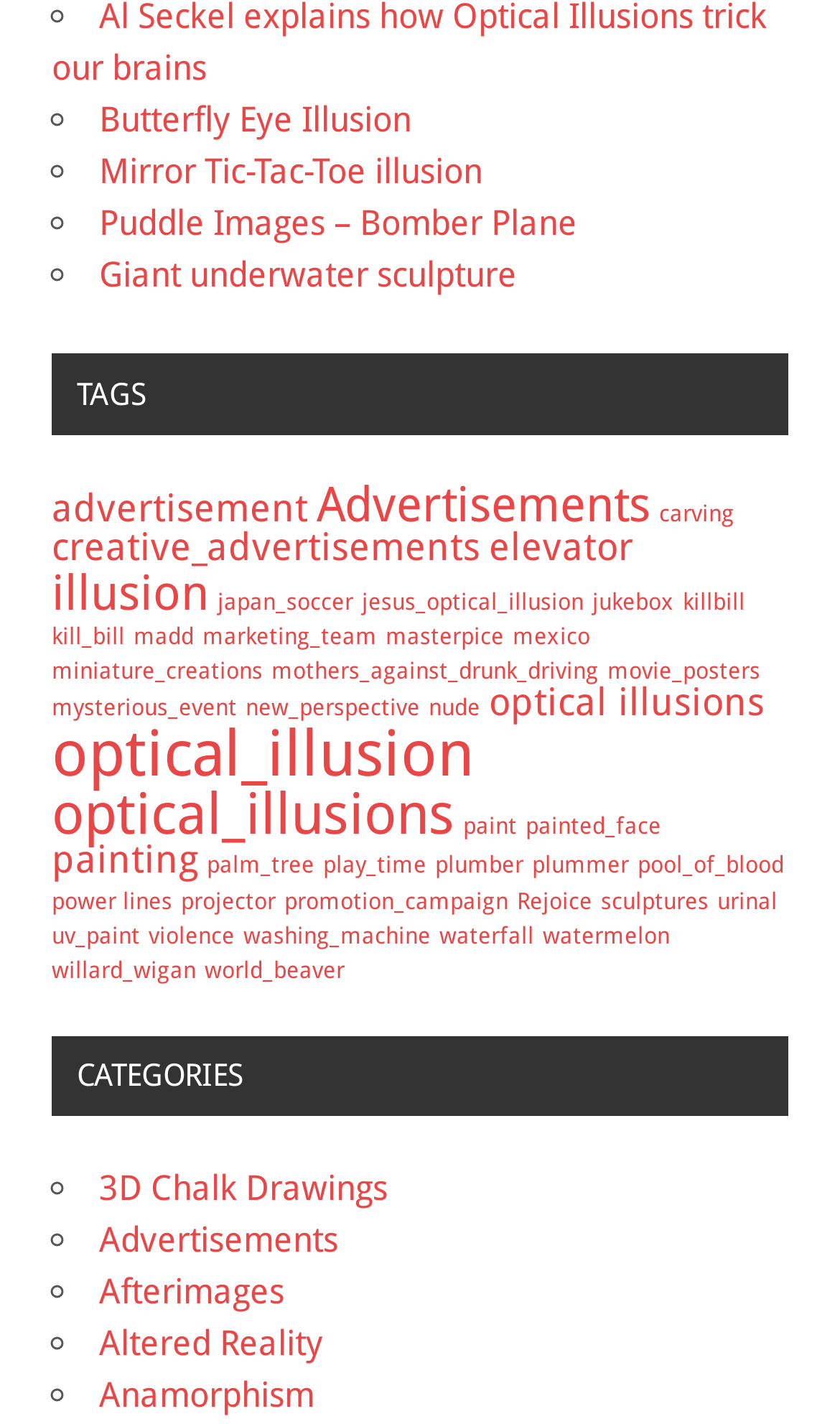Determine the bounding box coordinates of the region to click in order to accomplish the following instruction: "Click on the 'Butterfly Eye Illusion' link". Provide the coordinates as four float numbers between 0 and 1, specifically [left, top, right, bottom].

[0.118, 0.07, 0.49, 0.099]